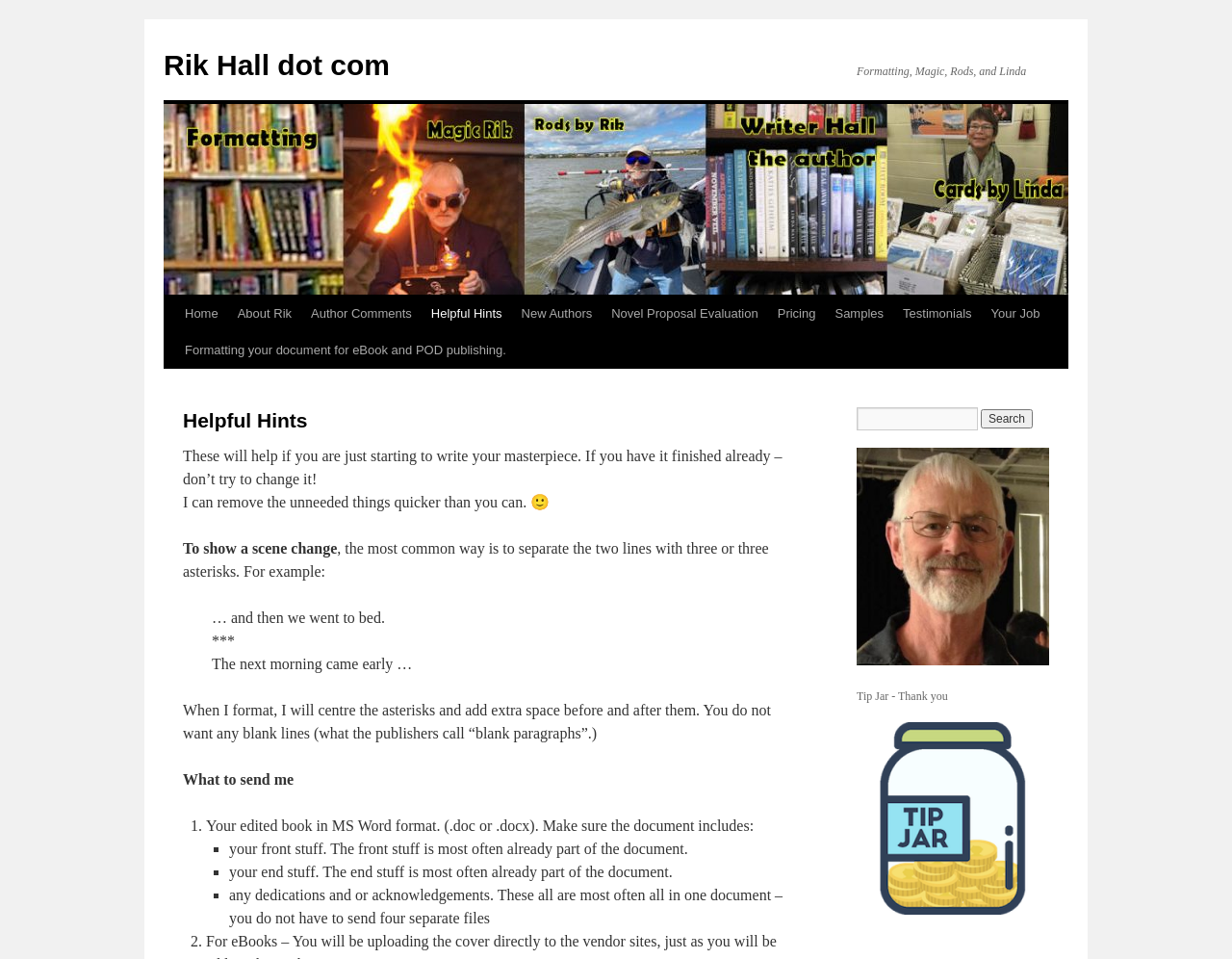Locate the bounding box coordinates of the area you need to click to fulfill this instruction: 'Click on the 'Helpful Hints' link'. The coordinates must be in the form of four float numbers ranging from 0 to 1: [left, top, right, bottom].

[0.342, 0.308, 0.415, 0.346]